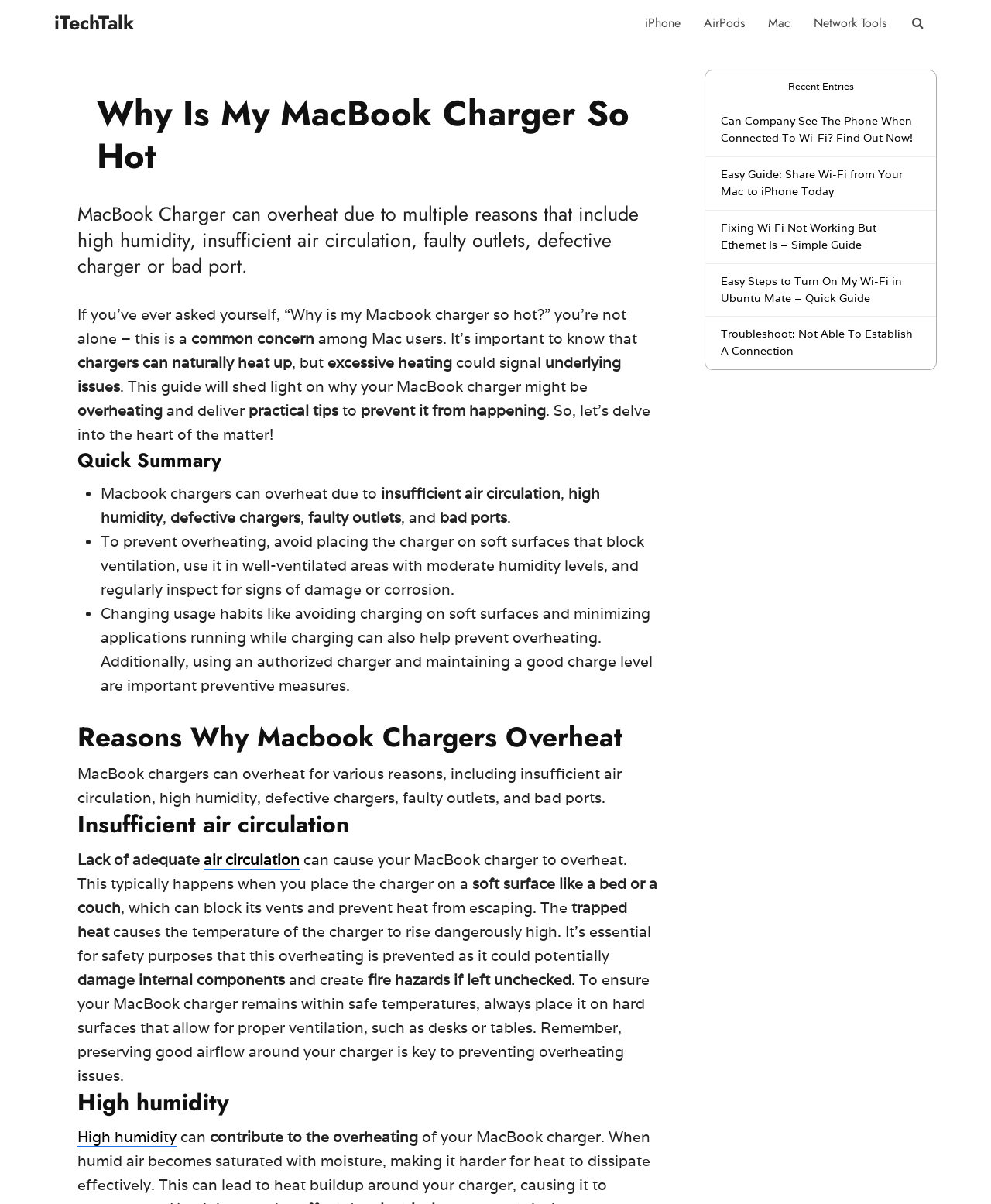For the element described, predict the bounding box coordinates as (top-left x, top-left y, bottom-right x, bottom-right y). All values should be between 0 and 1. Element description: AirPods

[0.698, 0.0, 0.763, 0.039]